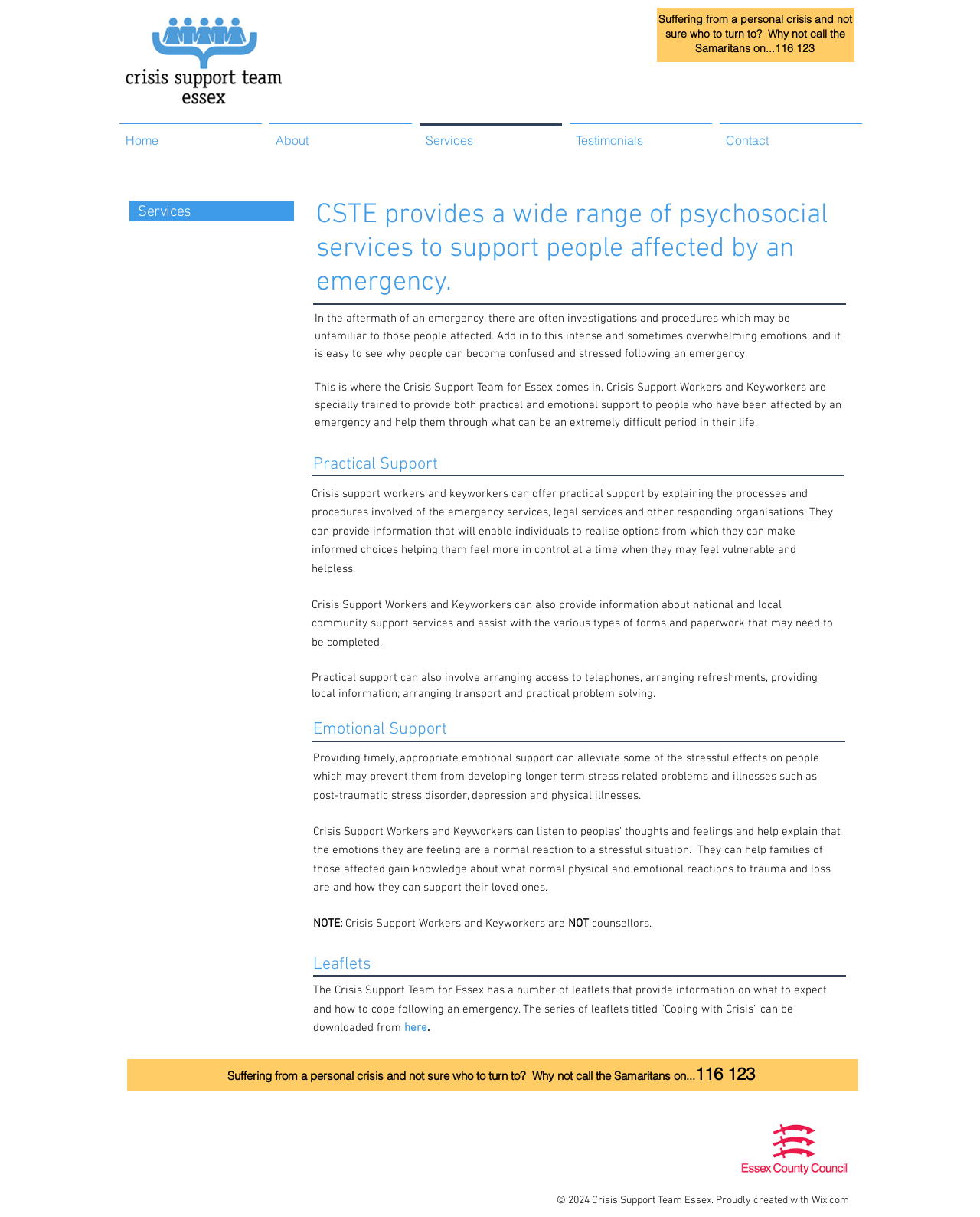Can you provide the bounding box coordinates for the element that should be clicked to implement the instruction: "Call the Samaritans on 116 123"?

[0.791, 0.034, 0.831, 0.045]